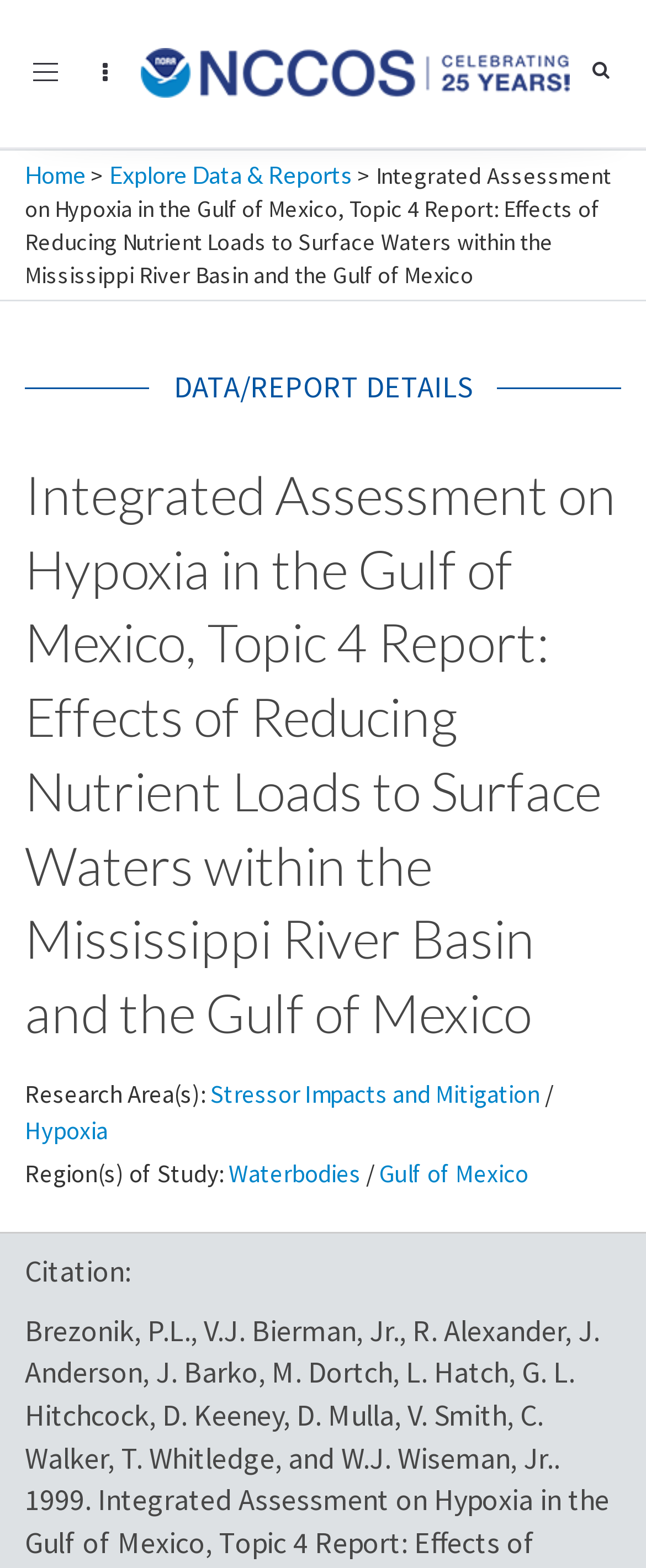Using the provided description: "Toggle navigation", find the bounding box coordinates of the corresponding UI element. The output should be four float numbers between 0 and 1, in the format [left, top, right, bottom].

[0.038, 0.033, 0.103, 0.06]